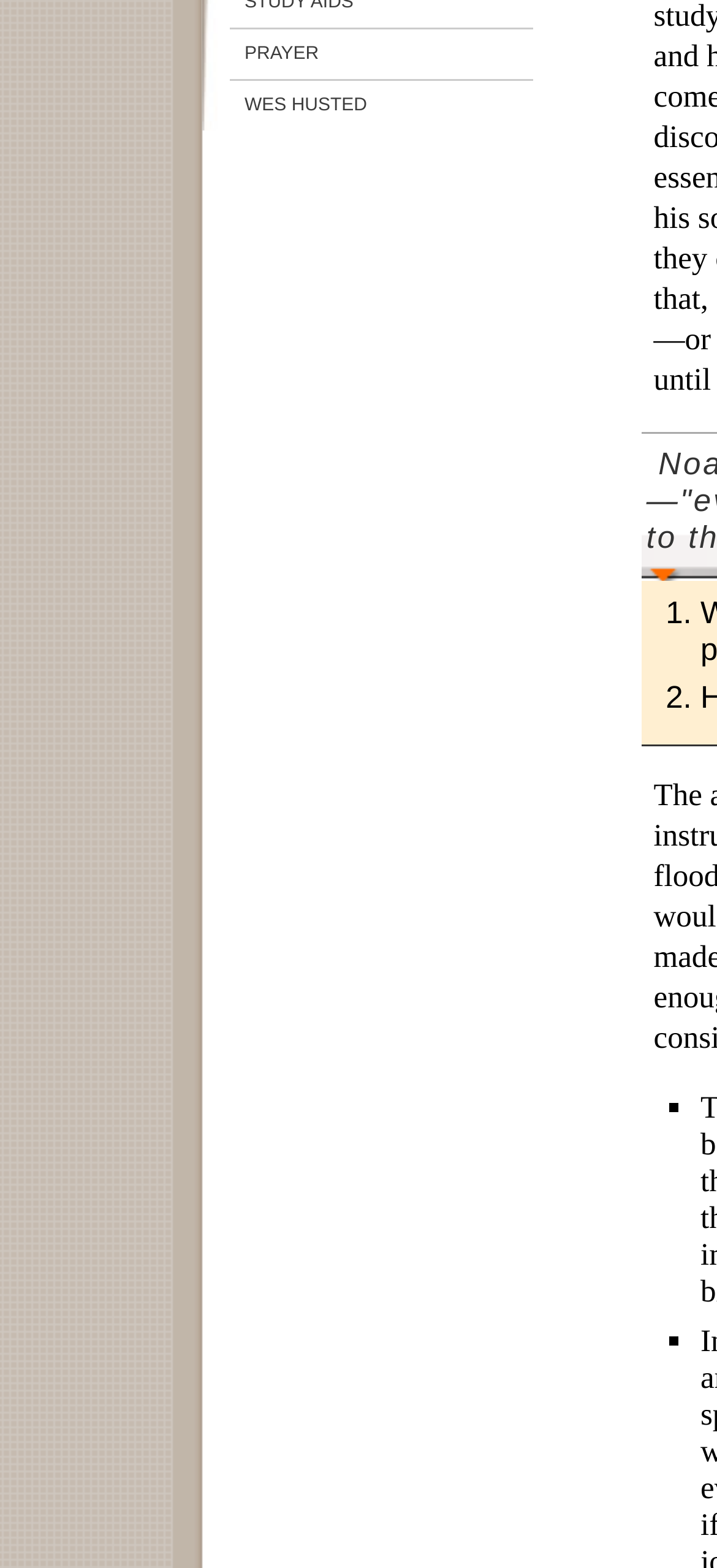Show the bounding box coordinates for the HTML element described as: "PRAYER".

[0.321, 0.019, 0.744, 0.05]